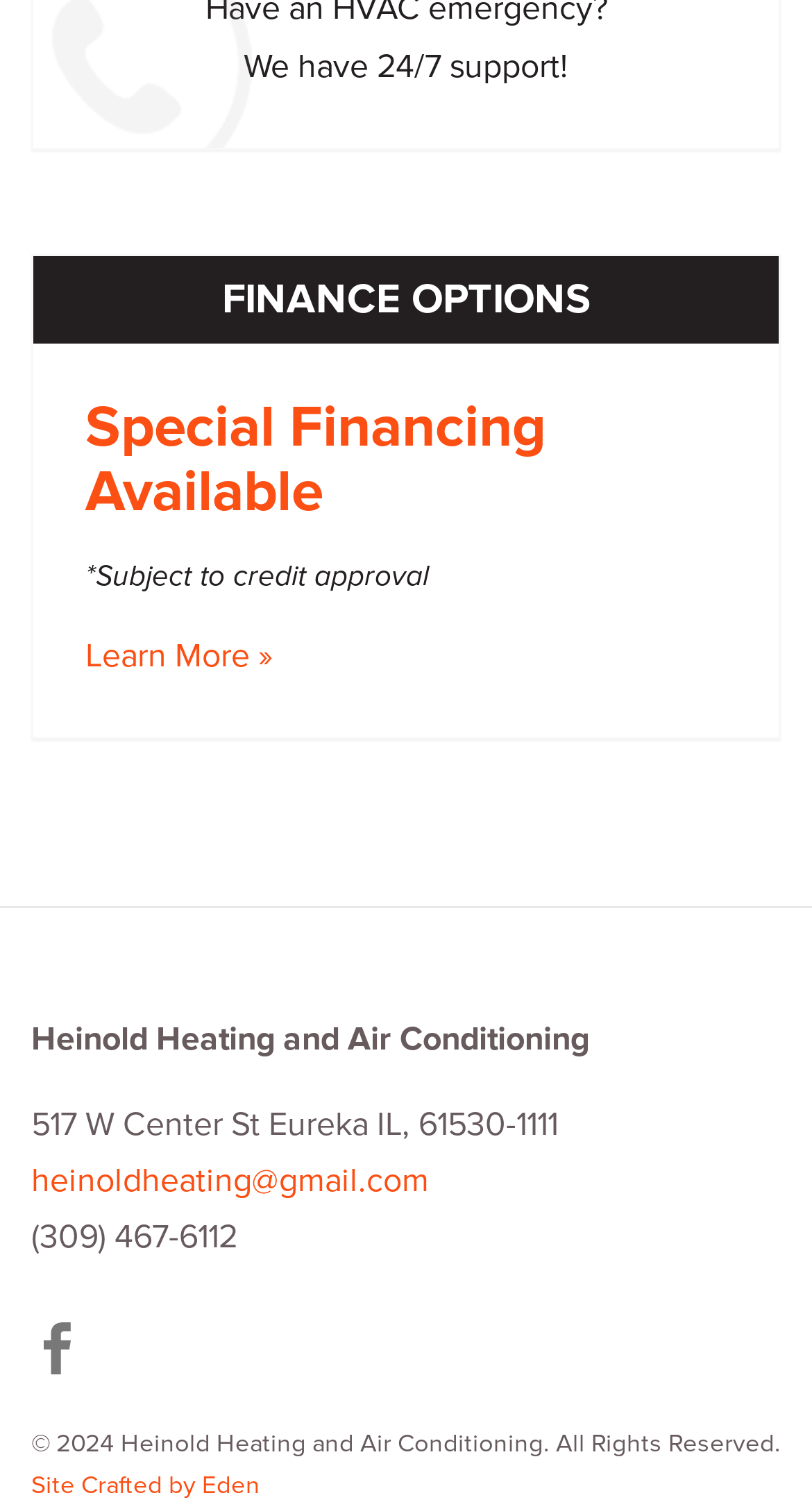Refer to the screenshot and give an in-depth answer to this question: What is the company's name?

I found the company's name by looking at the top section of the webpage, where I saw the text 'Heinold Heating and Air Conditioning' which is clearly the company's name.